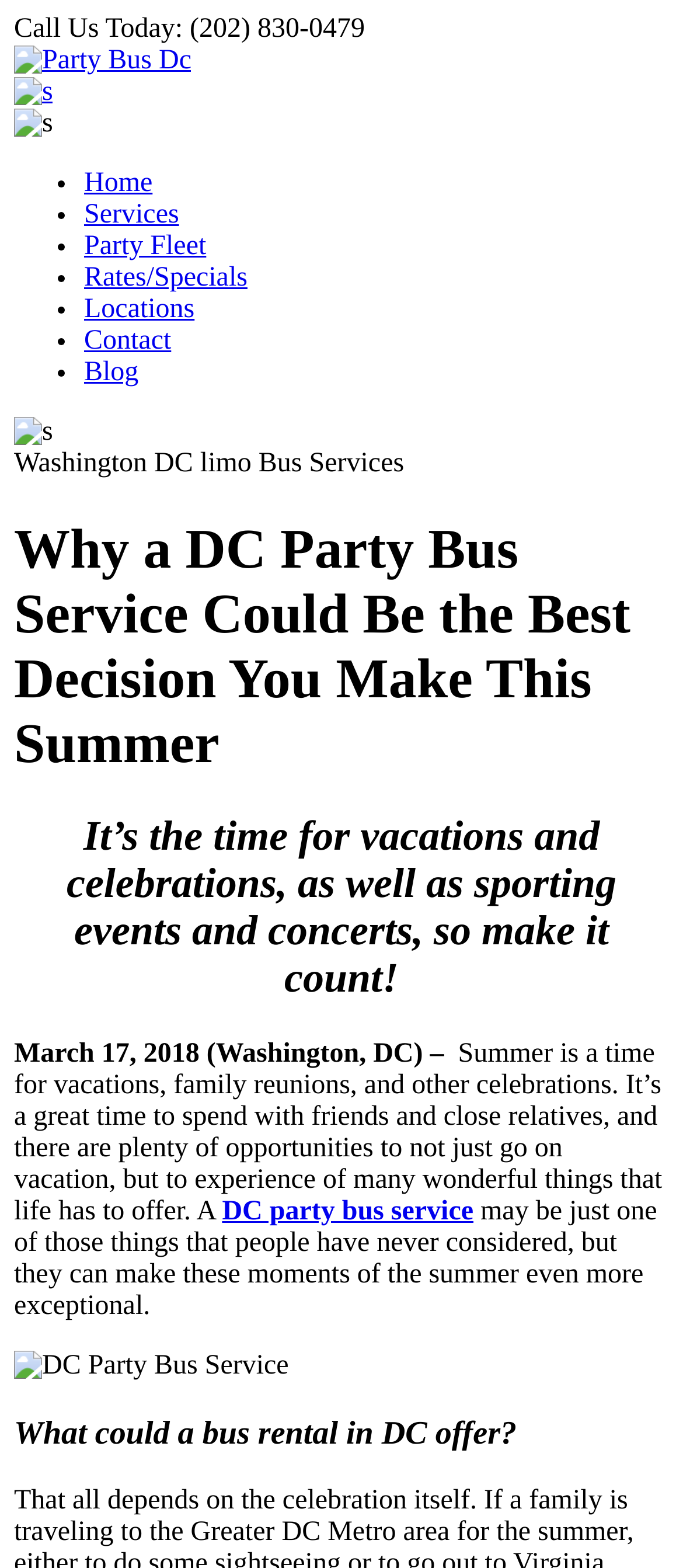Reply to the question with a single word or phrase:
What is the benefit of using a party bus service?

To experience wonderful things